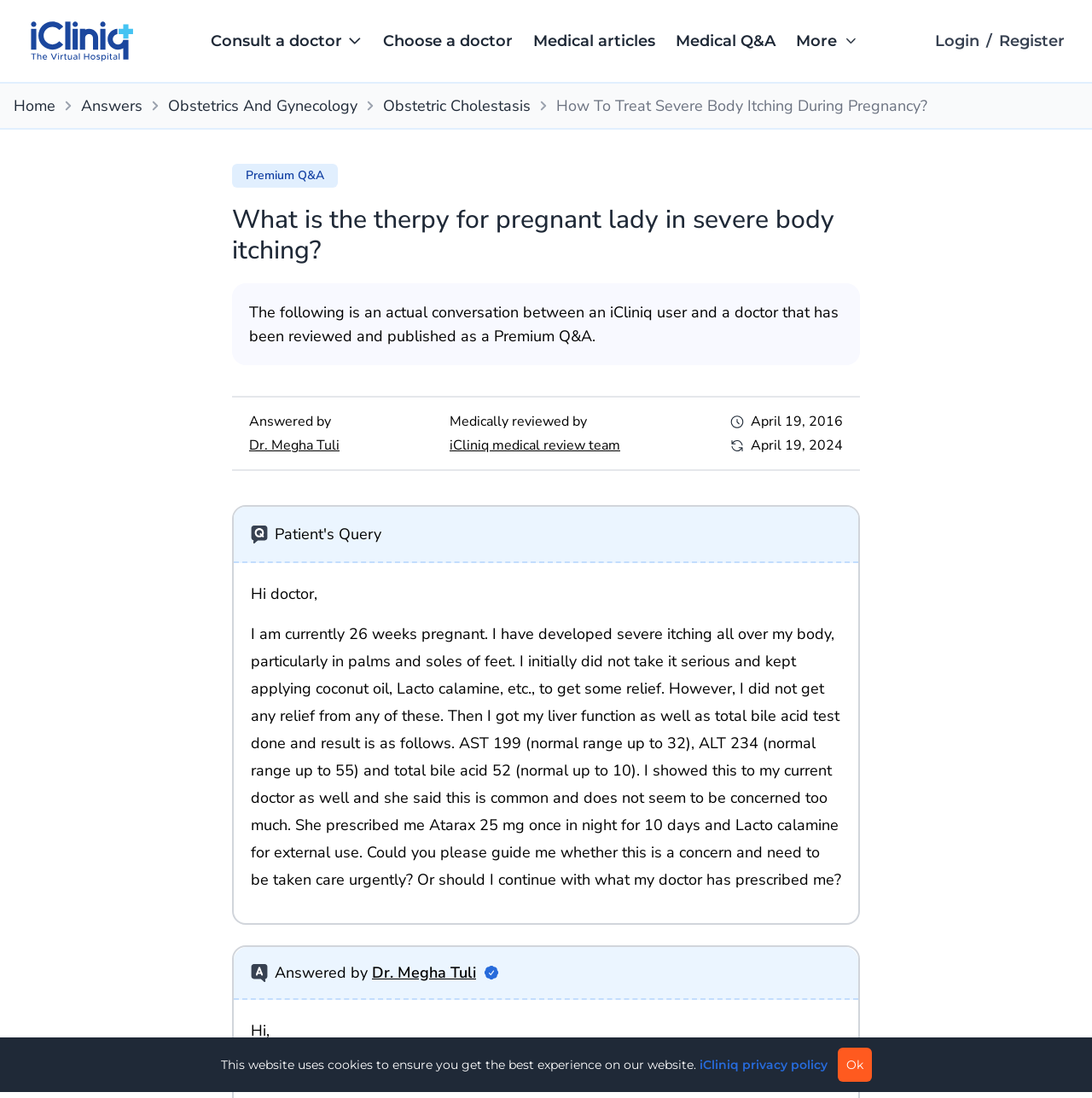How many weeks pregnant was the user when they experienced severe itching?
Please give a well-detailed answer to the question.

The user's question mentions that they are currently 26 weeks pregnant and have developed severe itching all over their body, particularly in their palms and soles of feet.